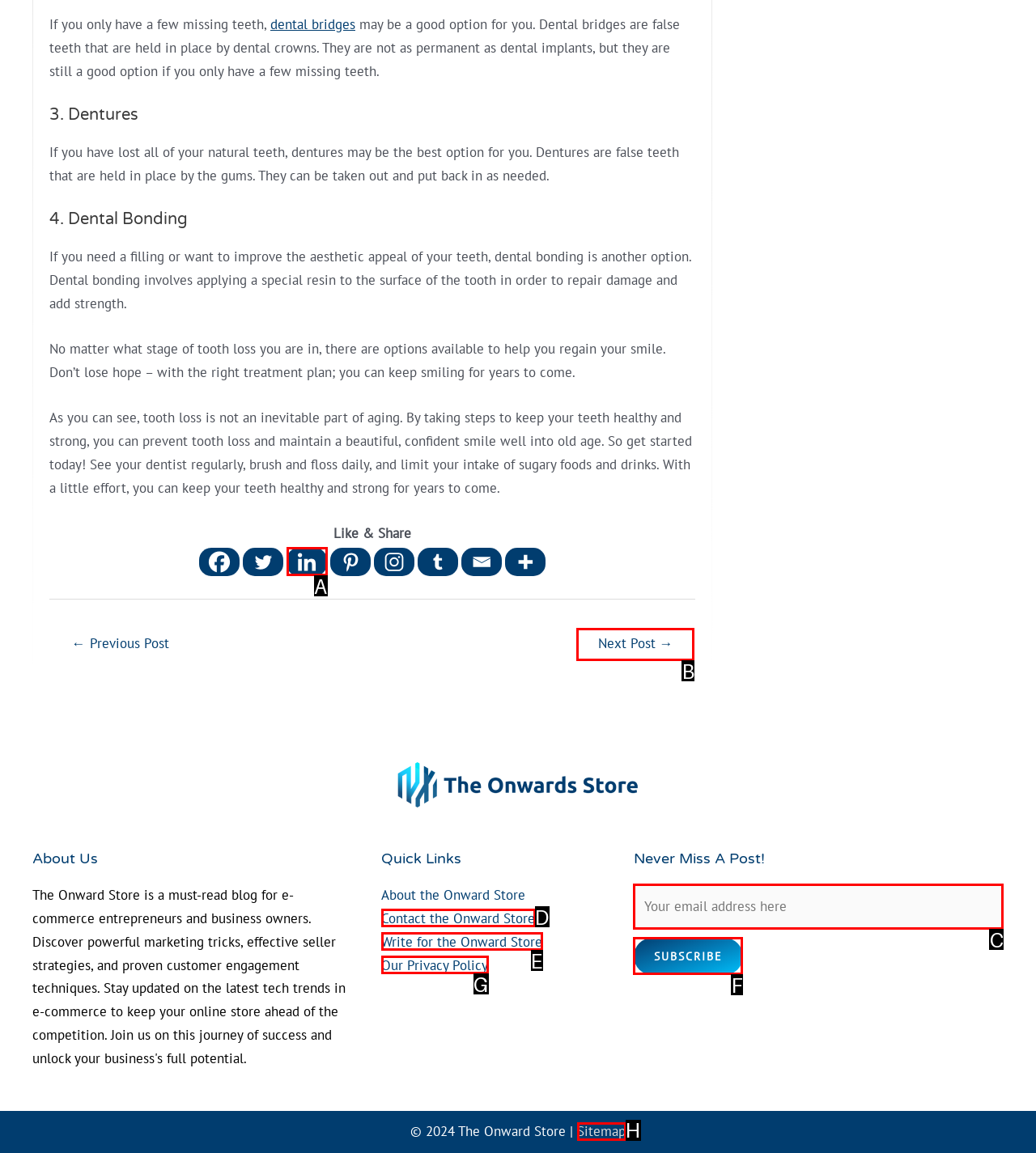Identify the HTML element that should be clicked to accomplish the task: Click on the 'Next Post →' link
Provide the option's letter from the given choices.

B